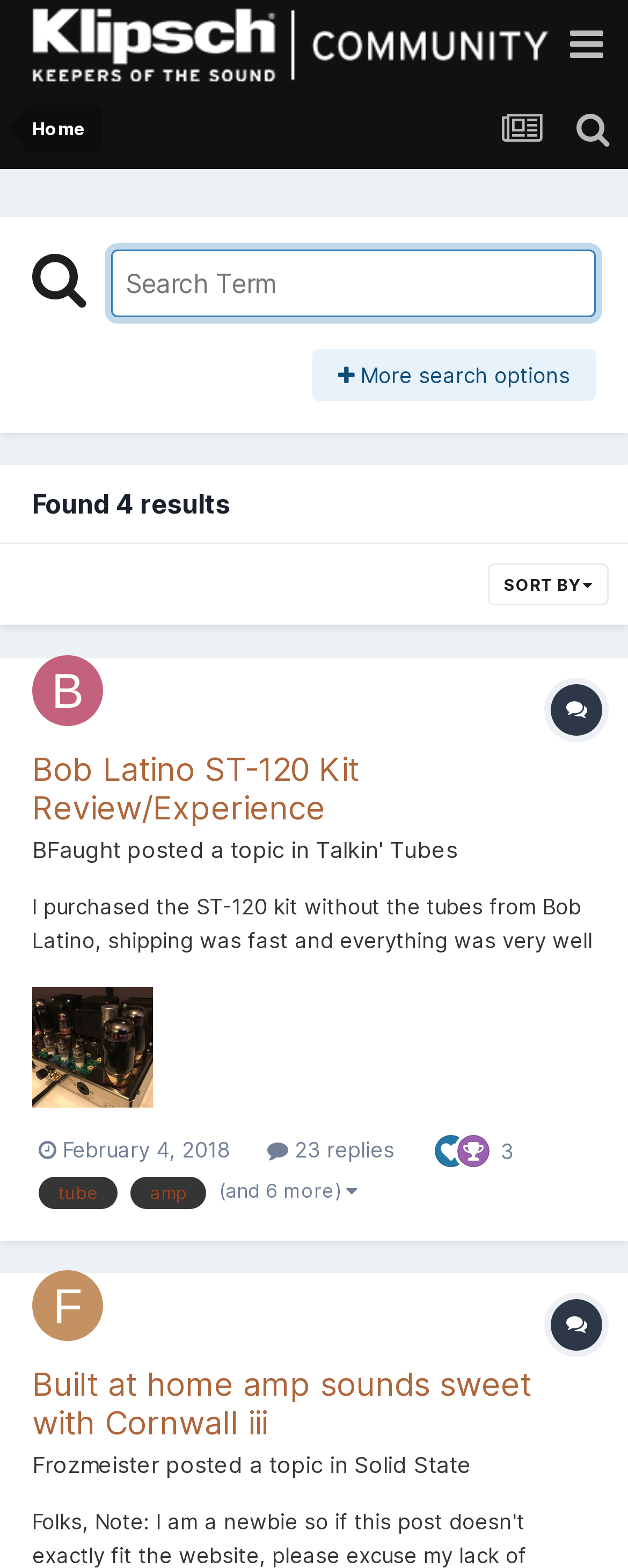Please provide the bounding box coordinates for the element that needs to be clicked to perform the following instruction: "View the repository logo". The coordinates should be given as four float numbers between 0 and 1, i.e., [left, top, right, bottom].

None